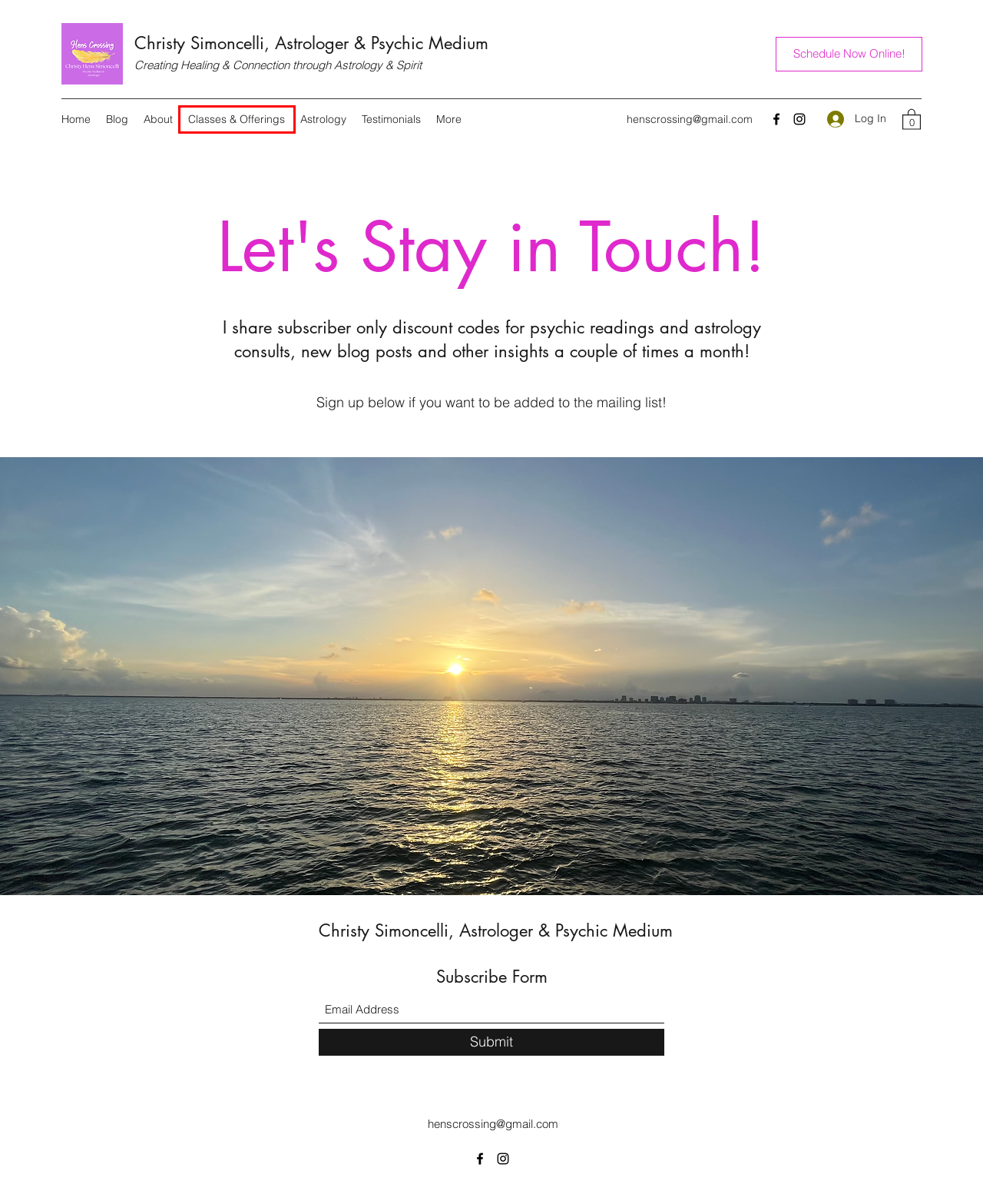You are provided with a screenshot of a webpage that has a red bounding box highlighting a UI element. Choose the most accurate webpage description that matches the new webpage after clicking the highlighted element. Here are your choices:
A. Psychic Medium - Hens Crossing
B. Astrology | Hens Crossing
C. Testimonials | Hens Crossing
D. Cart | Hens Crossing
E. Blog | Hens Crossing
F. Schedule Appointment with Hens Crossing
G. About  | Hens Crossing
H. Services | Hens Crossing

H